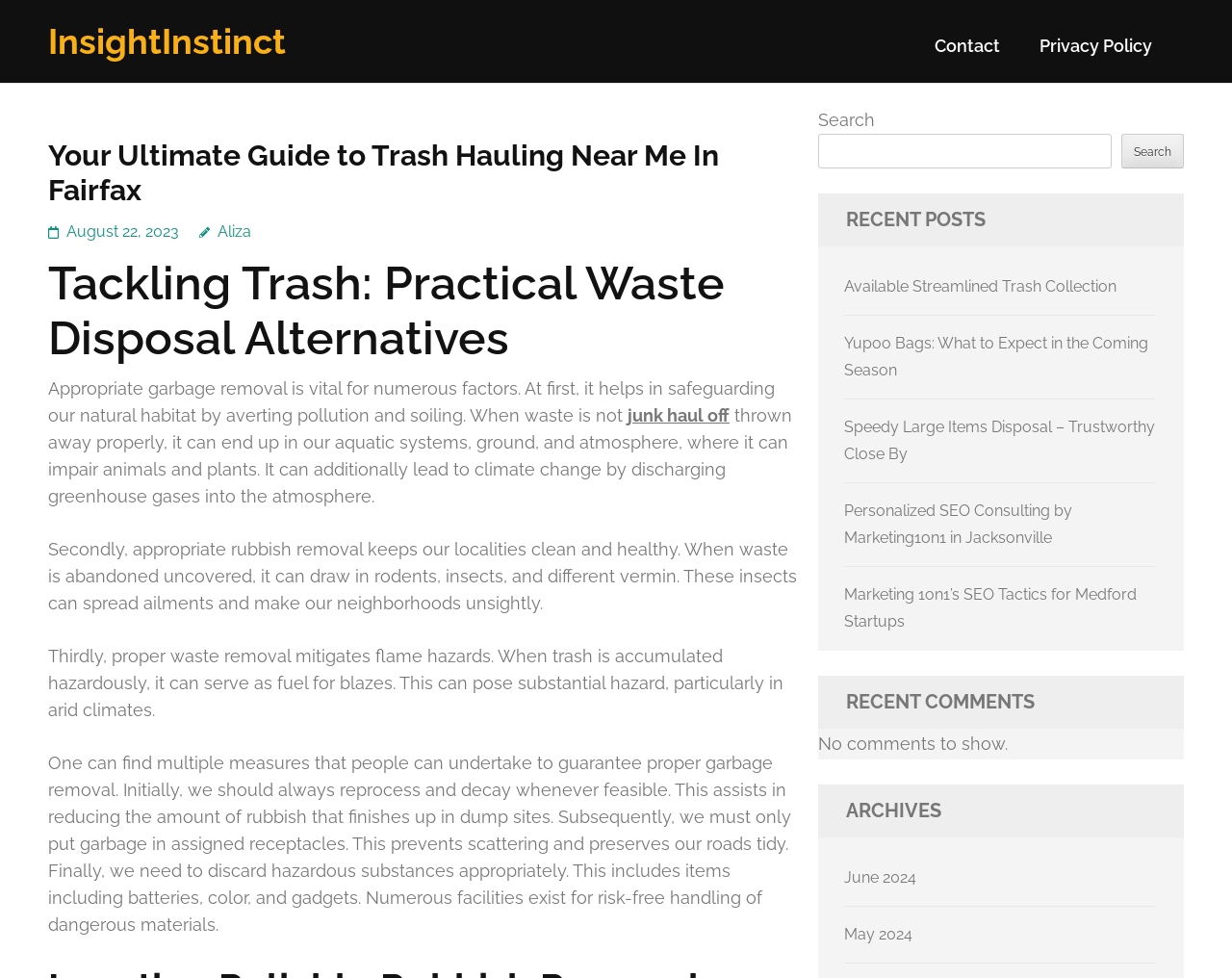Find the bounding box coordinates of the clickable area required to complete the following action: "Search for something".

[0.664, 0.109, 0.961, 0.172]